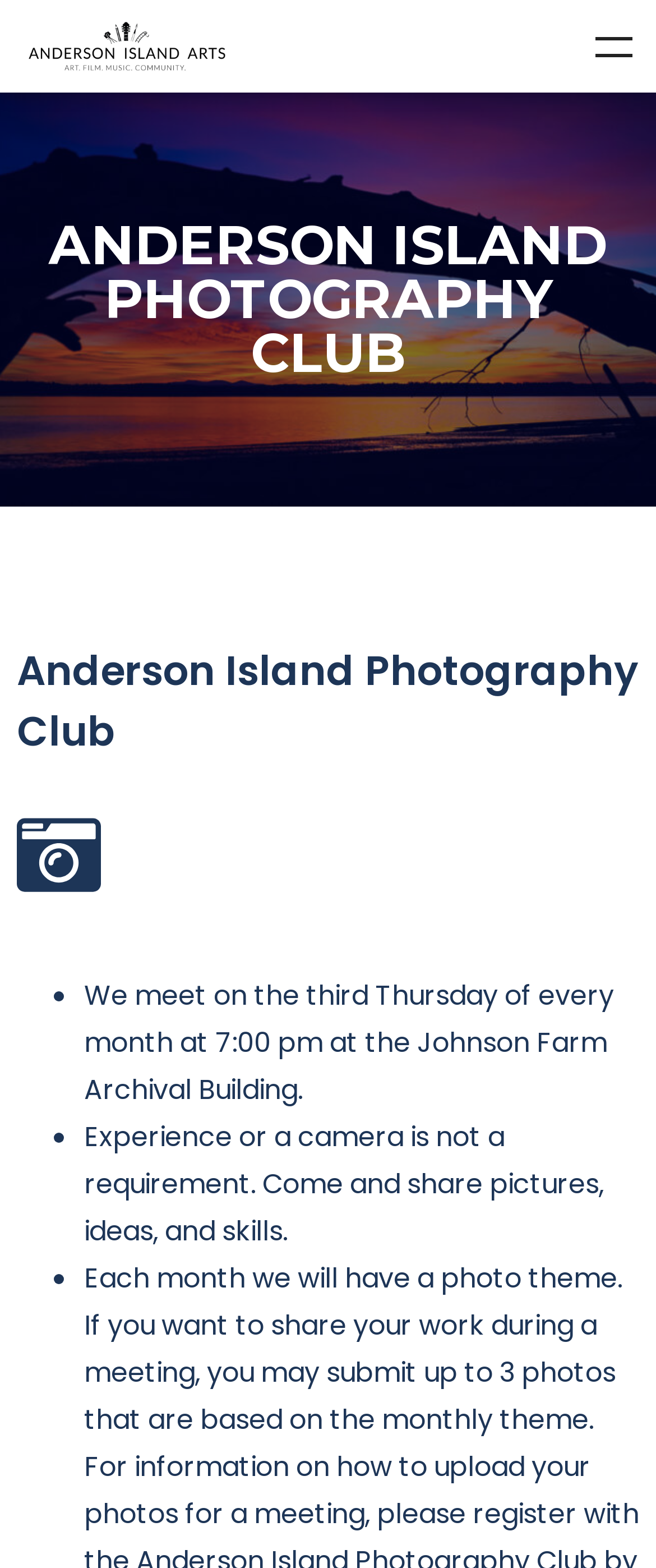Refer to the image and provide a thorough answer to this question:
What is the meeting frequency of the photography club?

I found this information by looking at the text 'We meet on the third Thursday of every month...' which indicates that the club meets once a month.